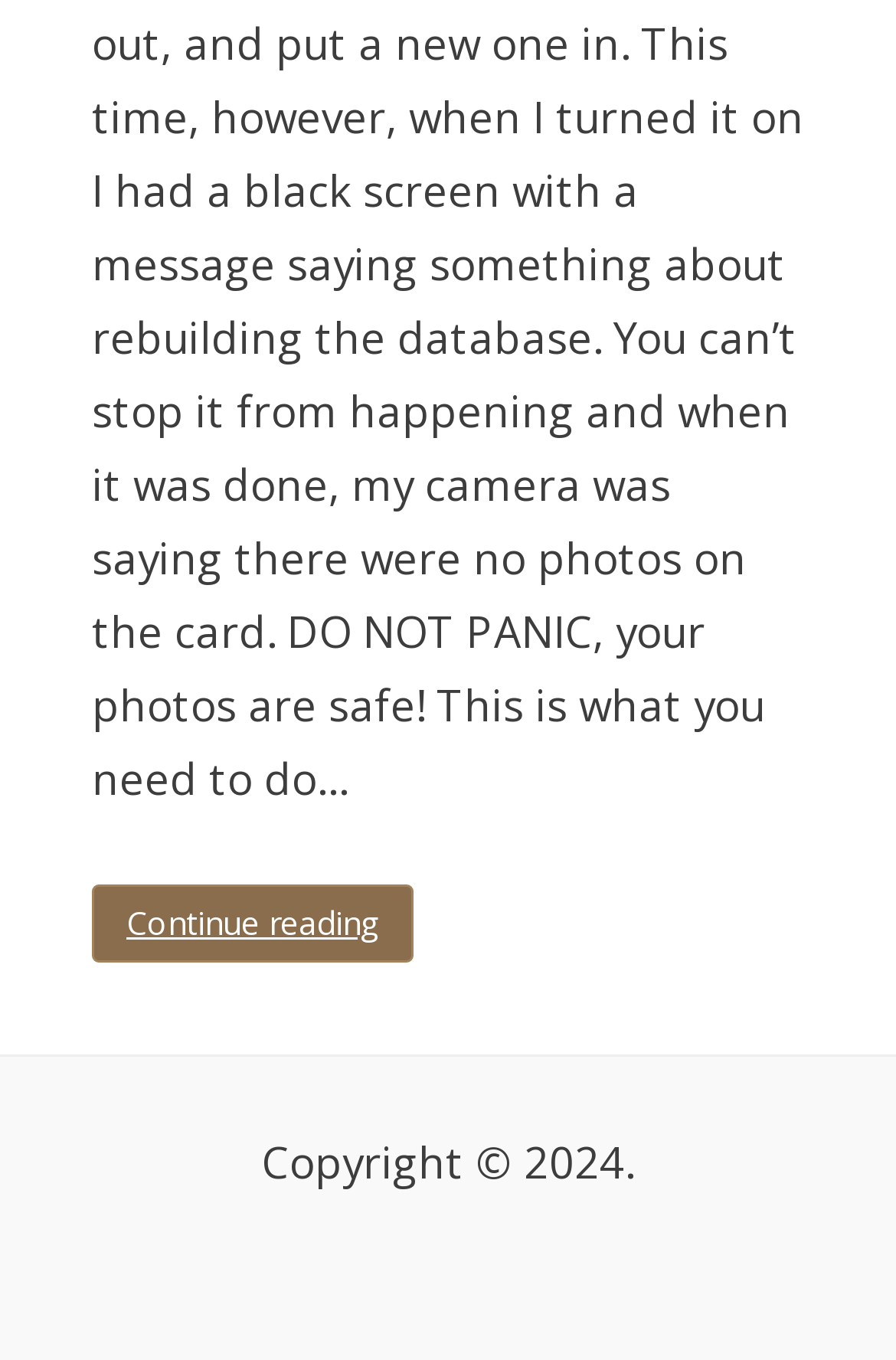Use the details in the image to answer the question thoroughly: 
How many static texts are there in the footer?

I counted the number of static texts in the footer section, and there are 3 static texts in total, including 'Tagged', ',' and ','.